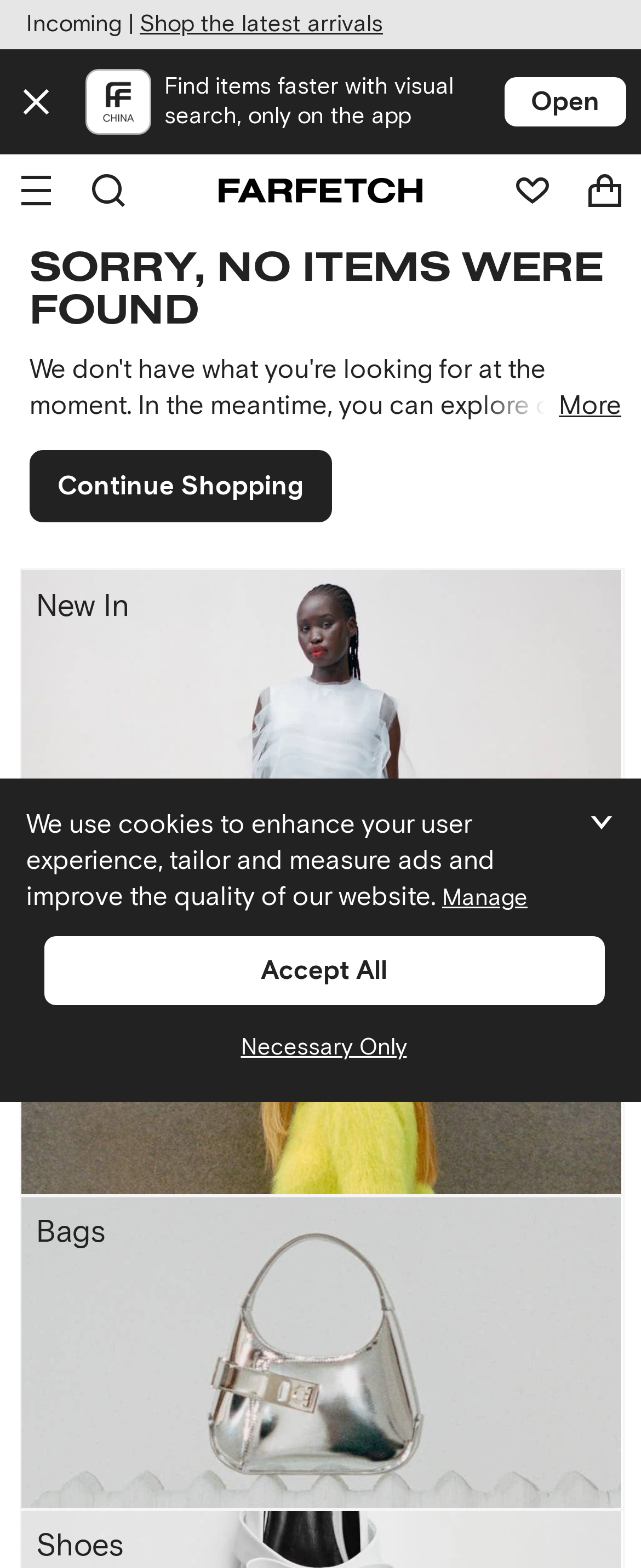Locate the bounding box coordinates of the segment that needs to be clicked to meet this instruction: "View bag".

[0.887, 0.098, 1.0, 0.145]